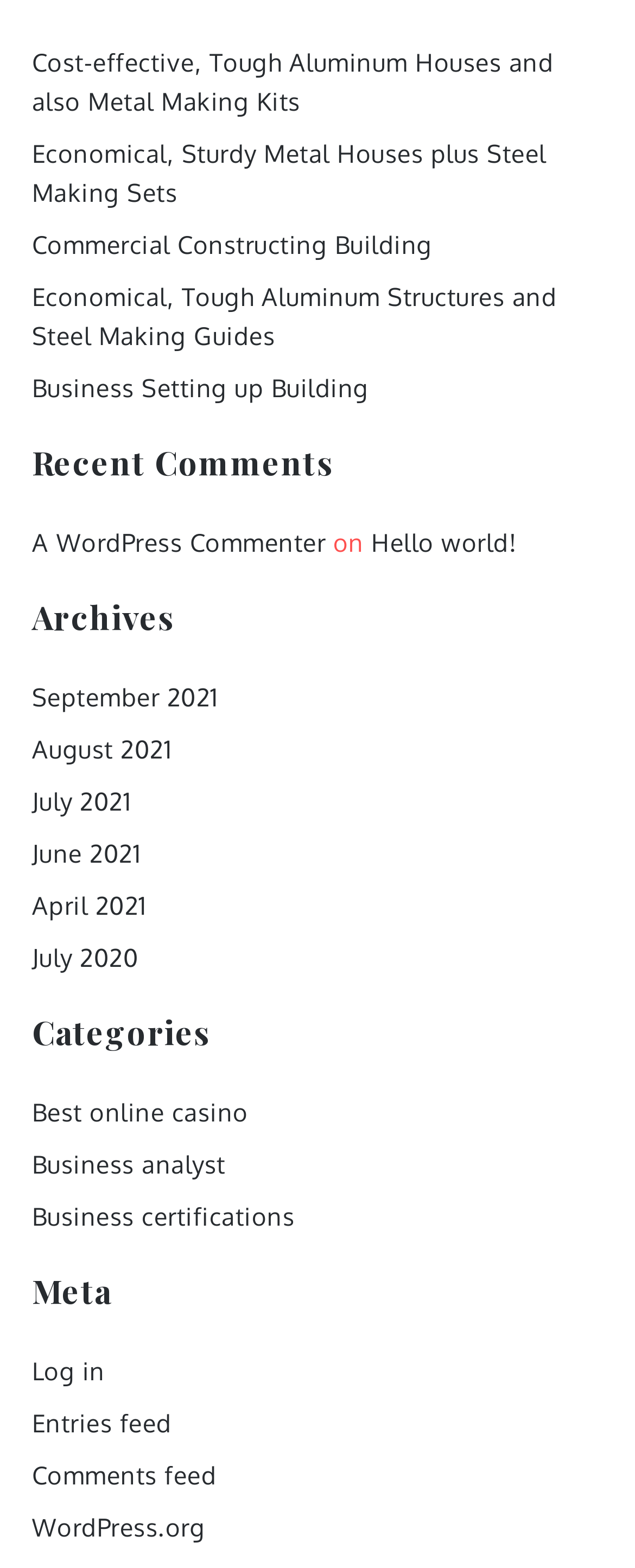Pinpoint the bounding box coordinates of the clickable area needed to execute the instruction: "View recent comments". The coordinates should be specified as four float numbers between 0 and 1, i.e., [left, top, right, bottom].

[0.05, 0.281, 0.526, 0.308]